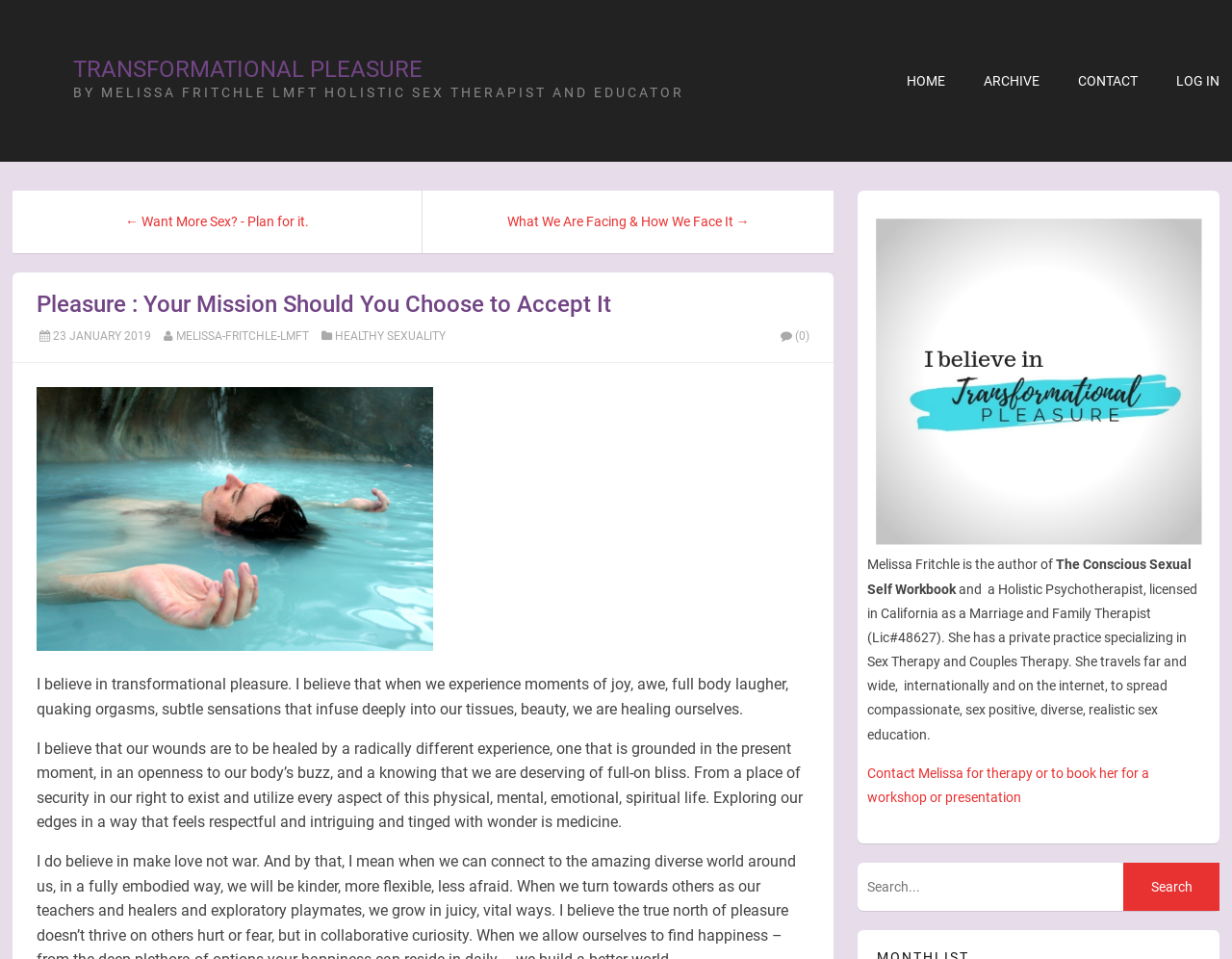Using details from the image, please answer the following question comprehensively:
What is the title of the book written by the author?

I found the answer by looking at the text that mentions the author, Melissa Fritchle, as the author of 'The Conscious Sexual Self Workbook'.